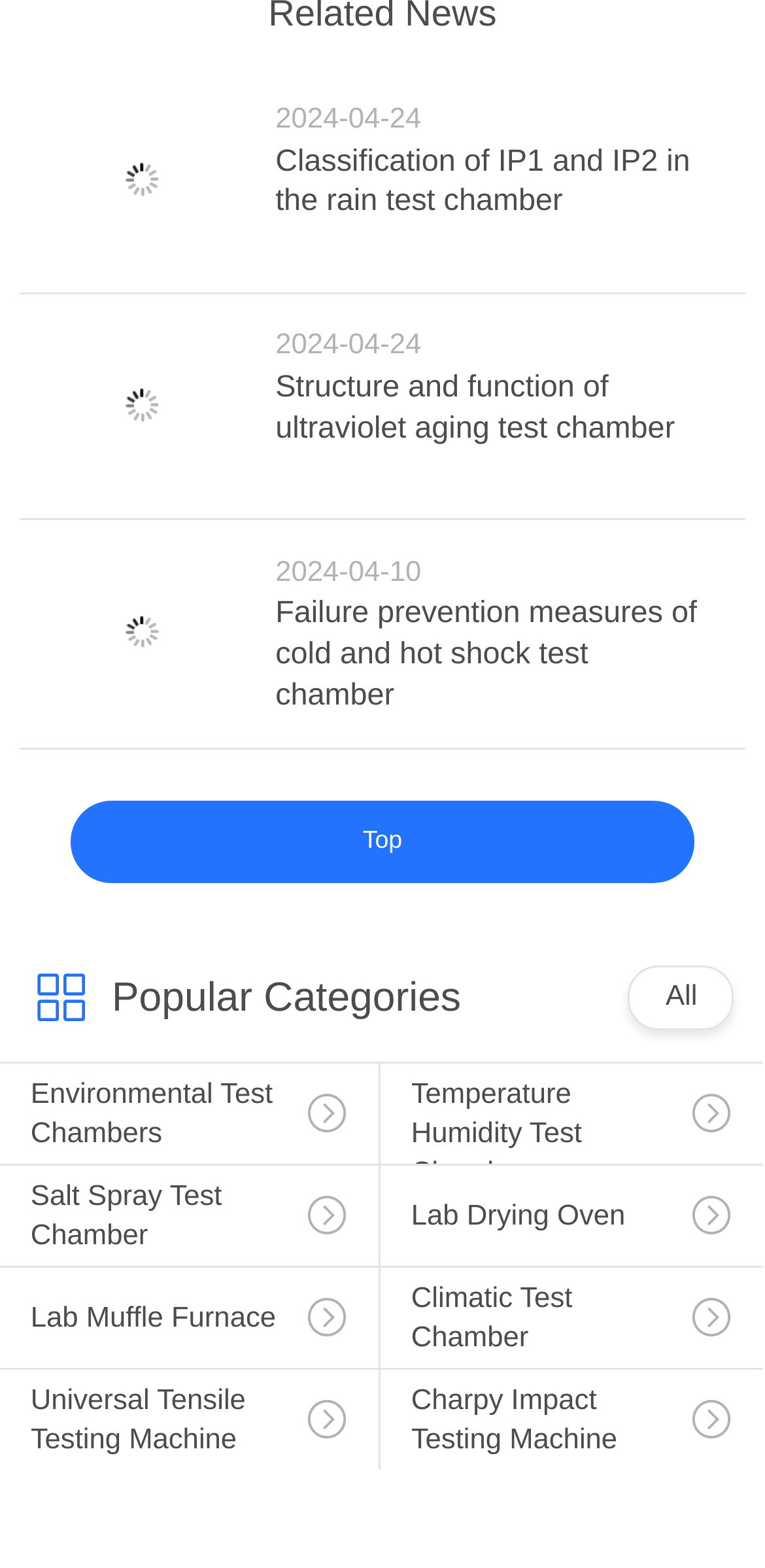How many links are there under the 'Popular Categories' section?
By examining the image, provide a one-word or phrase answer.

7